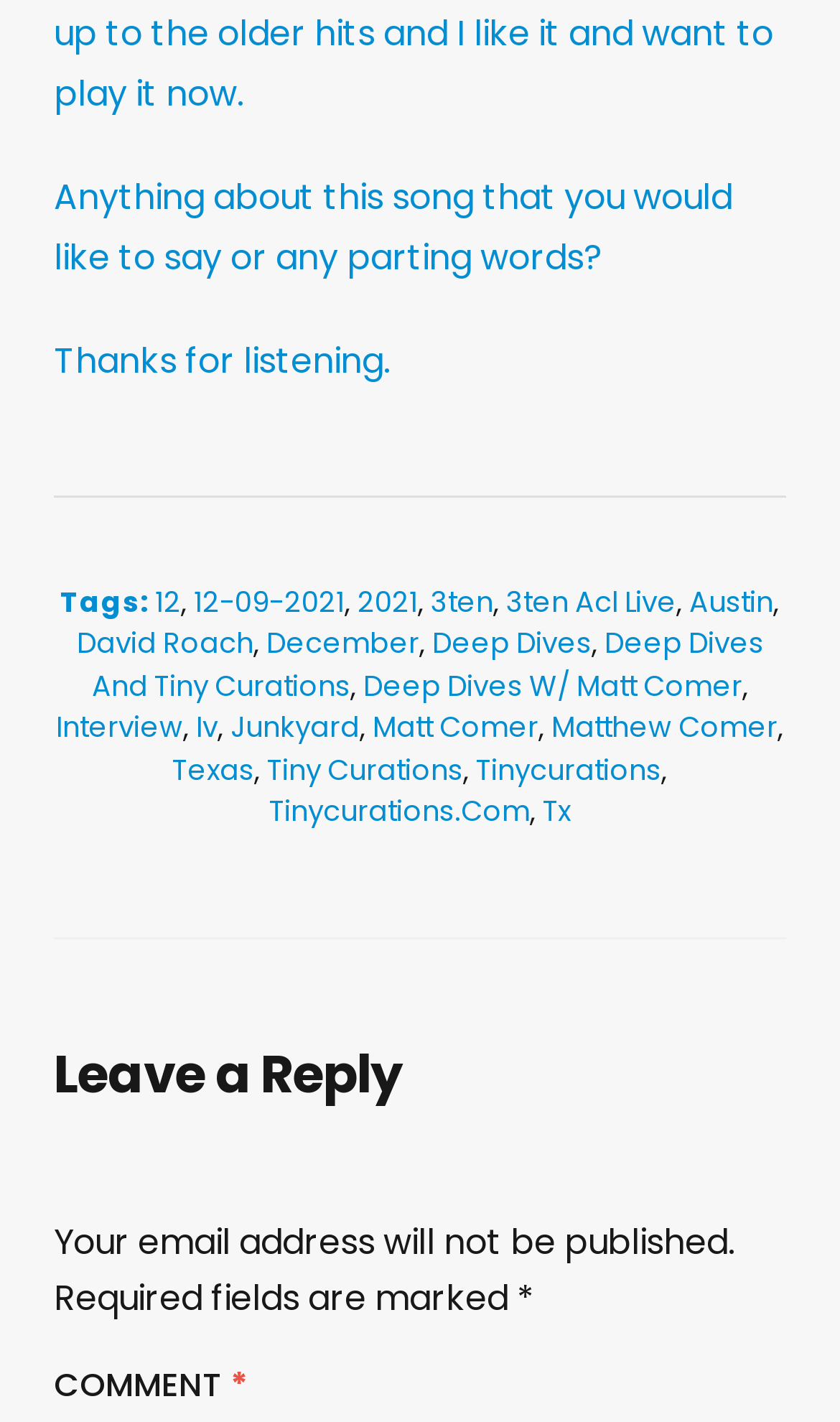Please determine the bounding box coordinates of the element to click on in order to accomplish the following task: "Click on the 'Tinycurations.Com' link". Ensure the coordinates are four float numbers ranging from 0 to 1, i.e., [left, top, right, bottom].

[0.321, 0.557, 0.631, 0.586]